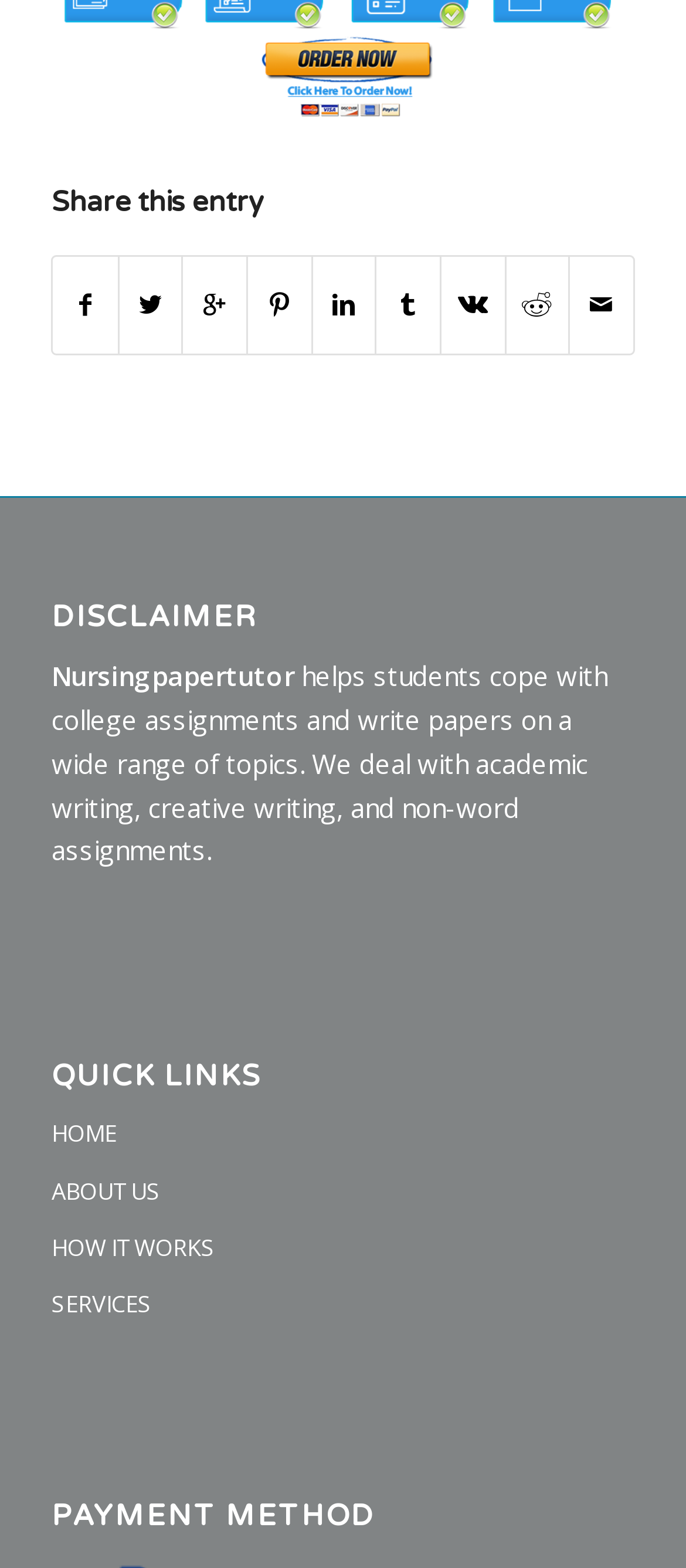Identify the bounding box coordinates of the area you need to click to perform the following instruction: "Go to home page".

[0.075, 0.706, 0.925, 0.742]